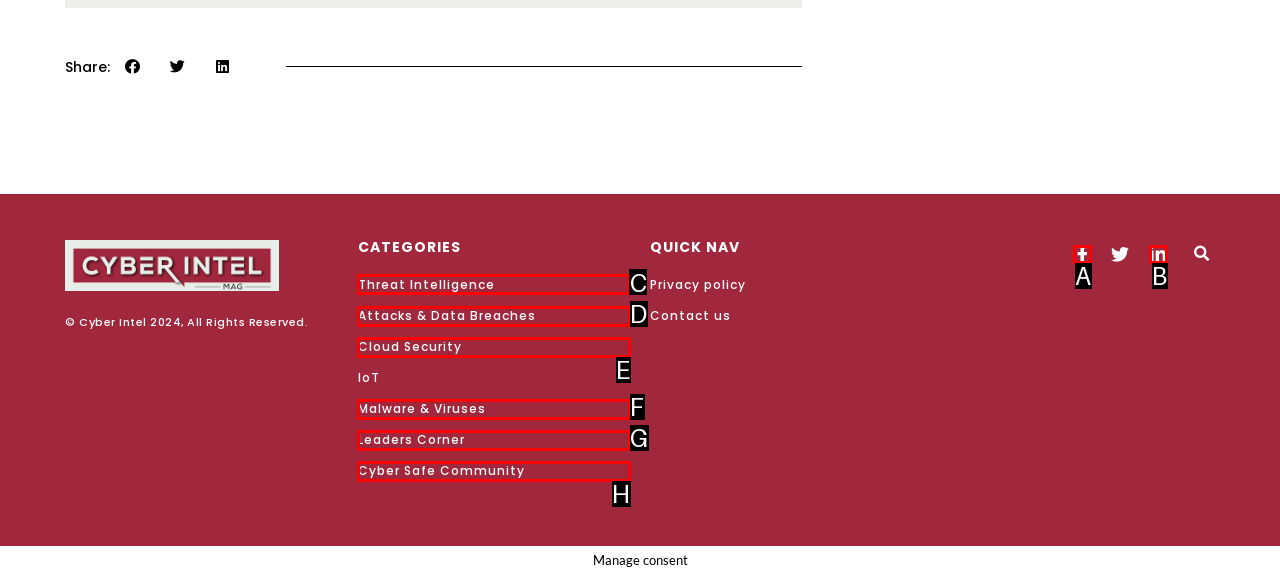Identify the appropriate lettered option to execute the following task: Go to Threat Intelligence
Respond with the letter of the selected choice.

C